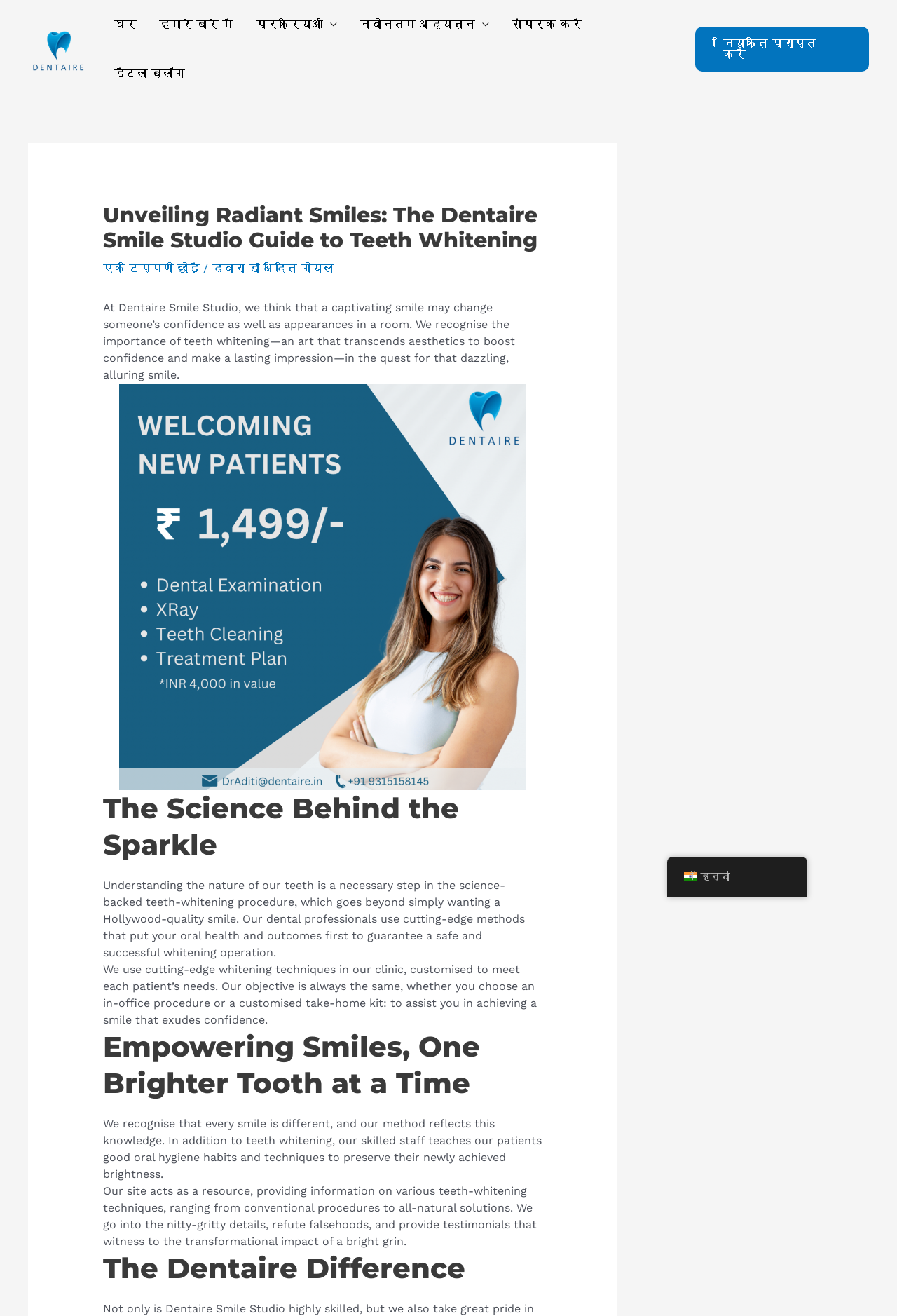What is the language of the webpage?
Answer the question based on the image using a single word or a brief phrase.

English